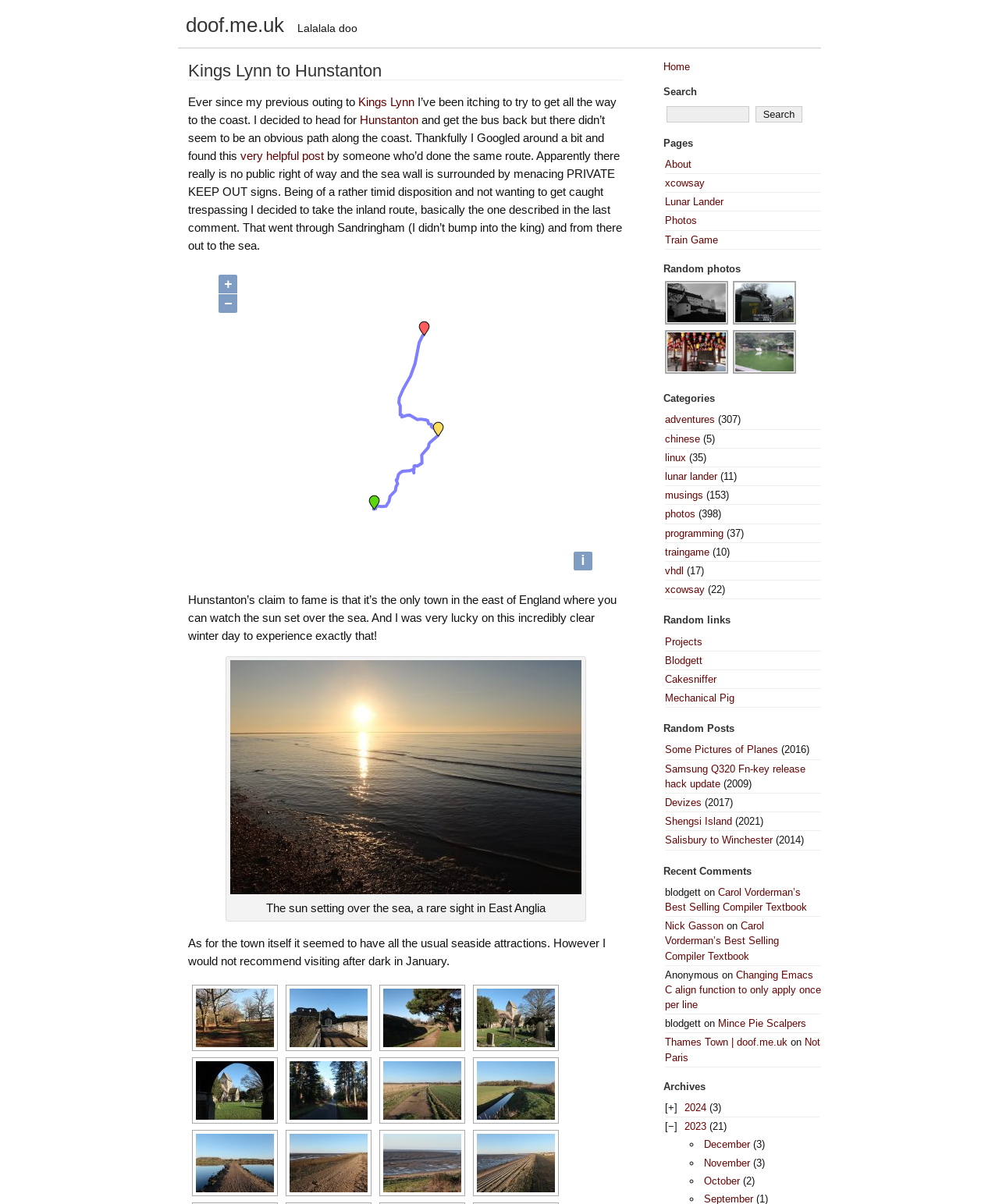Determine the bounding box coordinates of the clickable region to execute the instruction: "Click the 'Home' link". The coordinates should be four float numbers between 0 and 1, denoted as [left, top, right, bottom].

[0.664, 0.05, 0.691, 0.06]